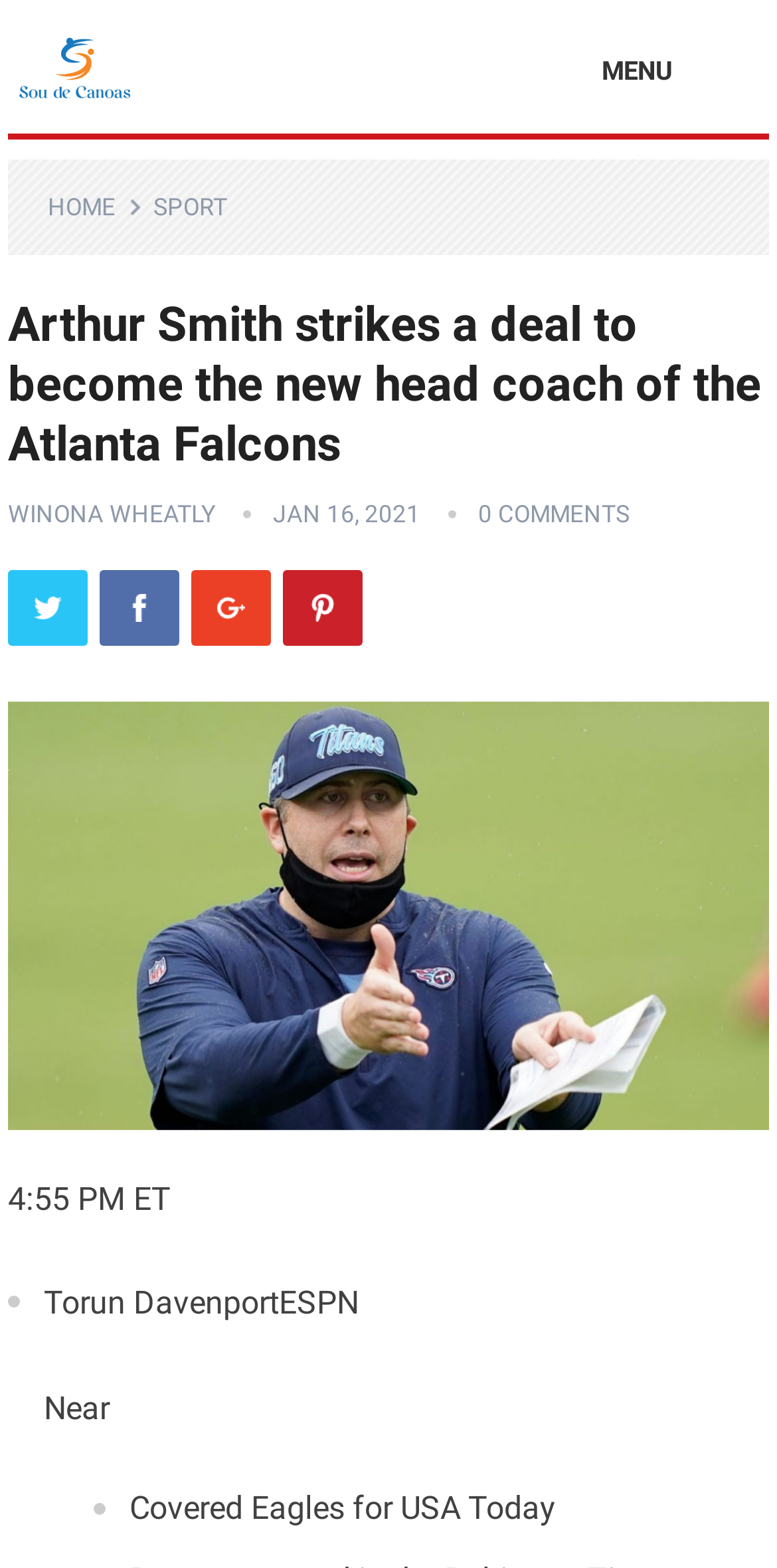Determine the bounding box coordinates of the clickable region to carry out the instruction: "Click on the article title".

[0.01, 0.188, 0.99, 0.302]